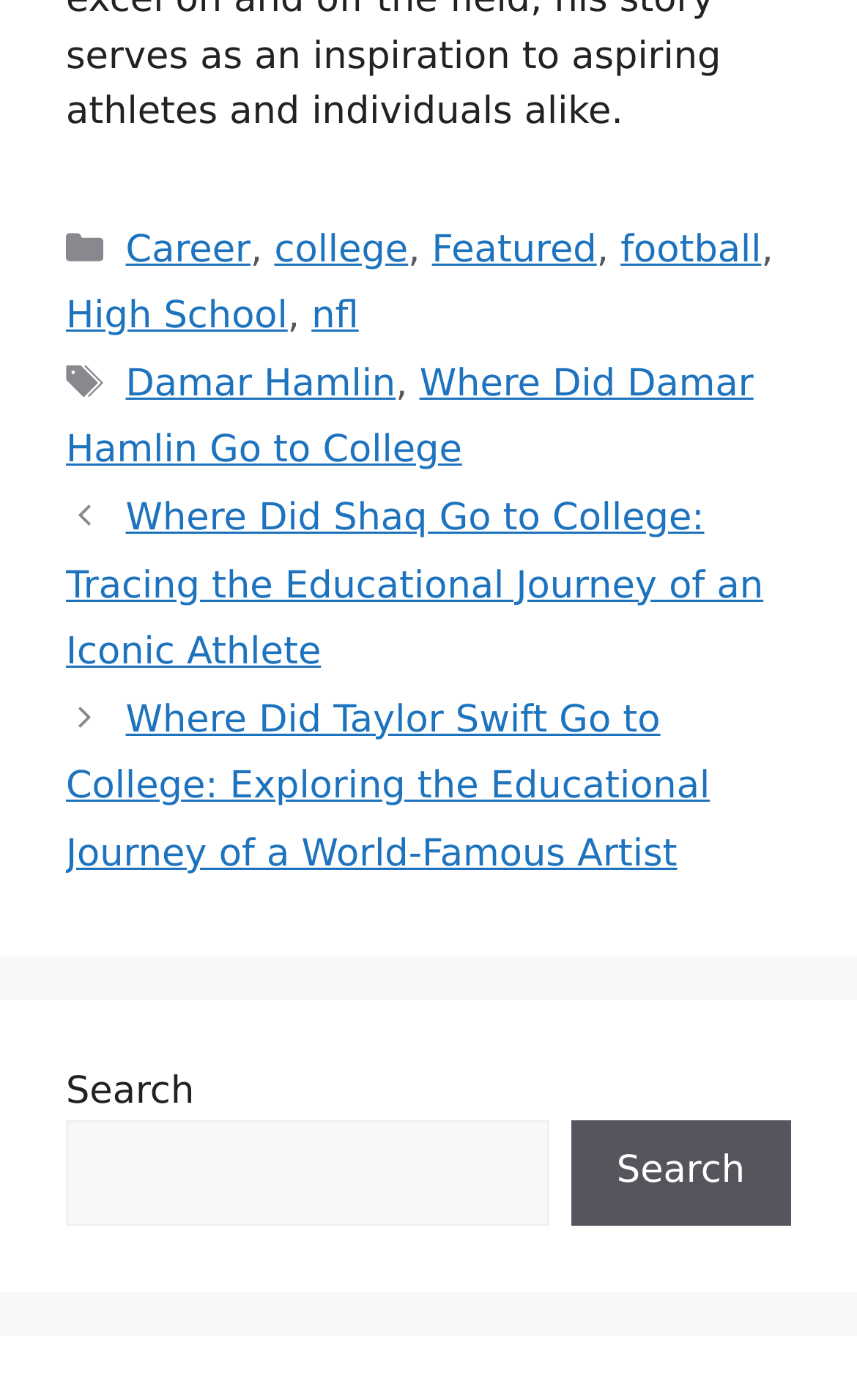How many tags are listed?
Please answer the question with a detailed response using the information from the screenshot.

I counted the number of links in the footer section that are categorized as 'Tags', and there are 2 links: 'Damar Hamlin' and 'Where Did Damar Hamlin Go to College'.